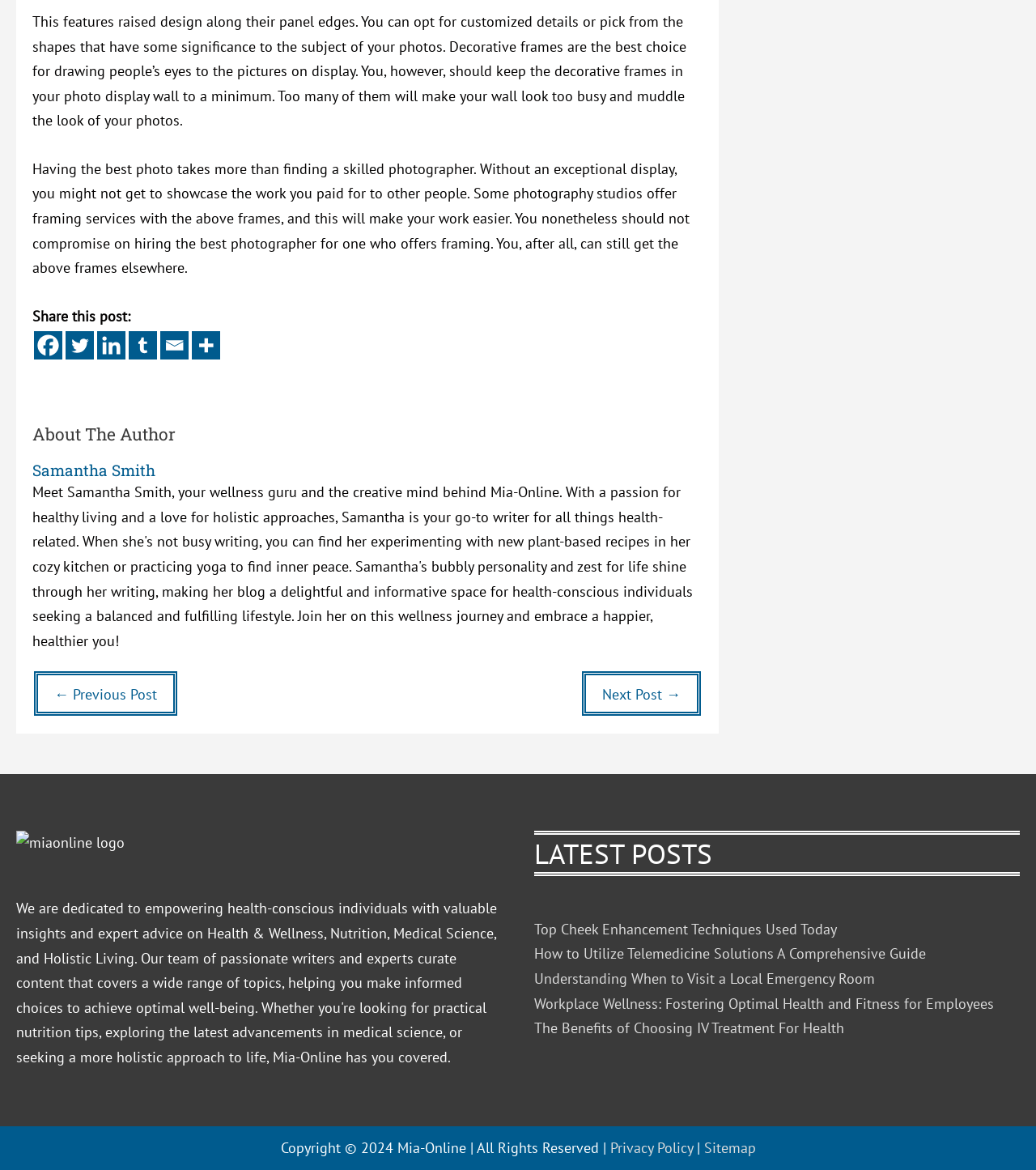How many social media sharing options are available?
Please answer the question as detailed as possible.

The social media sharing options can be found by looking at the link elements 'Facebook', 'Twitter', 'Linkedin', 'Tumblr', and 'Email' that are grouped together. There are 5 options in total.